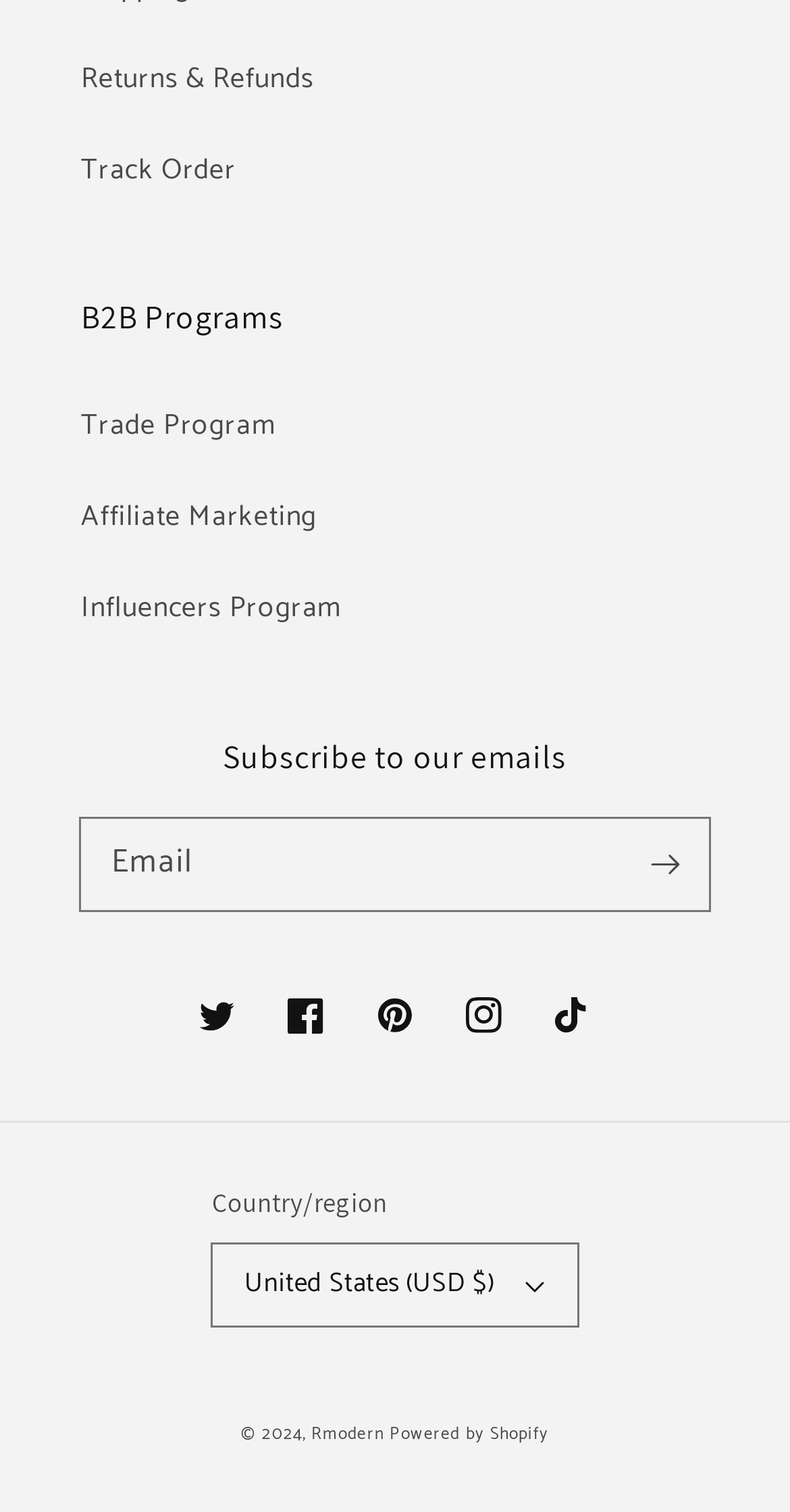Based on the element description: "United States (USD $)", identify the bounding box coordinates for this UI element. The coordinates must be four float numbers between 0 and 1, listed as [left, top, right, bottom].

[0.269, 0.823, 0.731, 0.877]